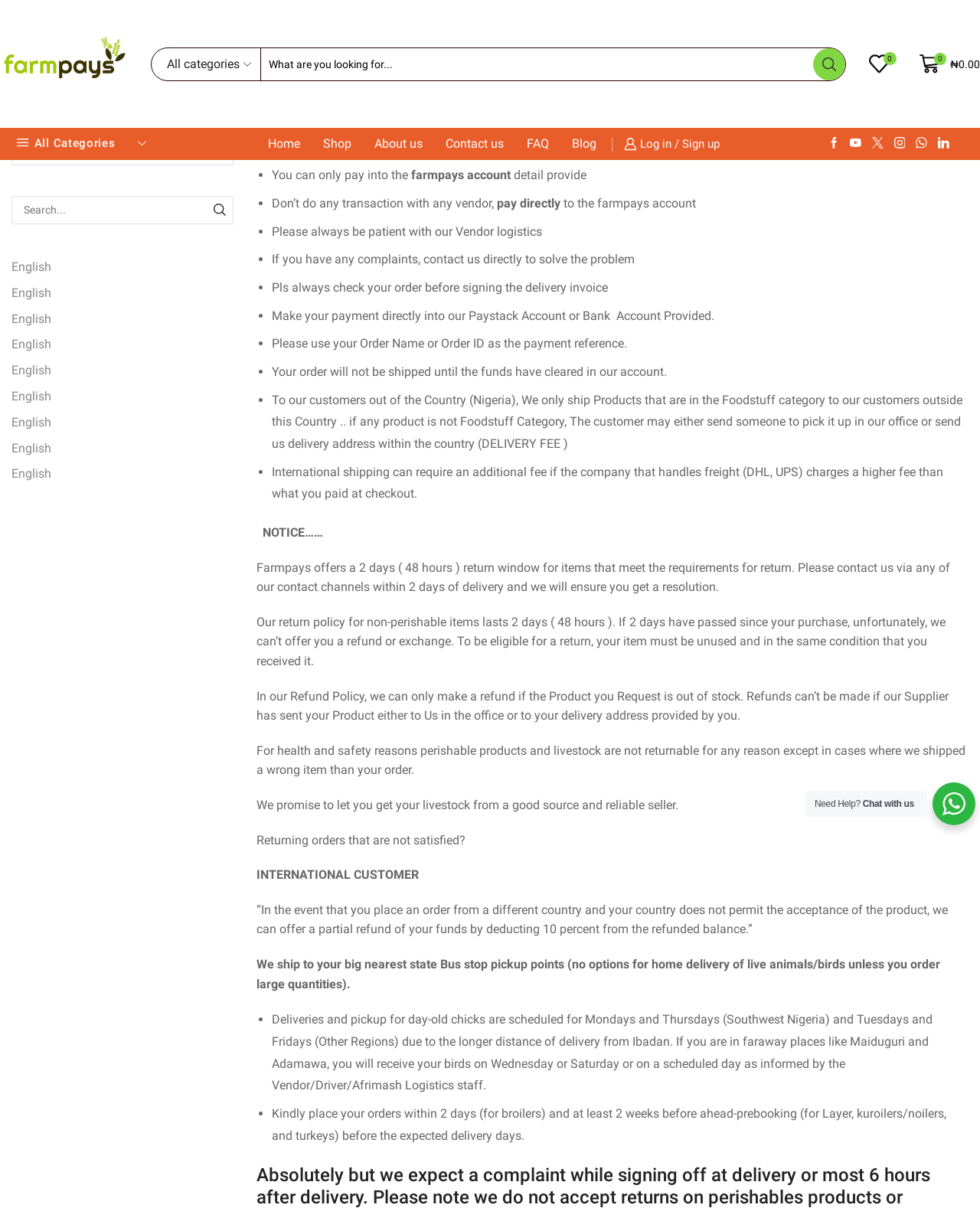Indicate the bounding box coordinates of the element that must be clicked to execute the instruction: "Search for categories". The coordinates should be given as four float numbers between 0 and 1, i.e., [left, top, right, bottom].

[0.012, 0.113, 0.238, 0.137]